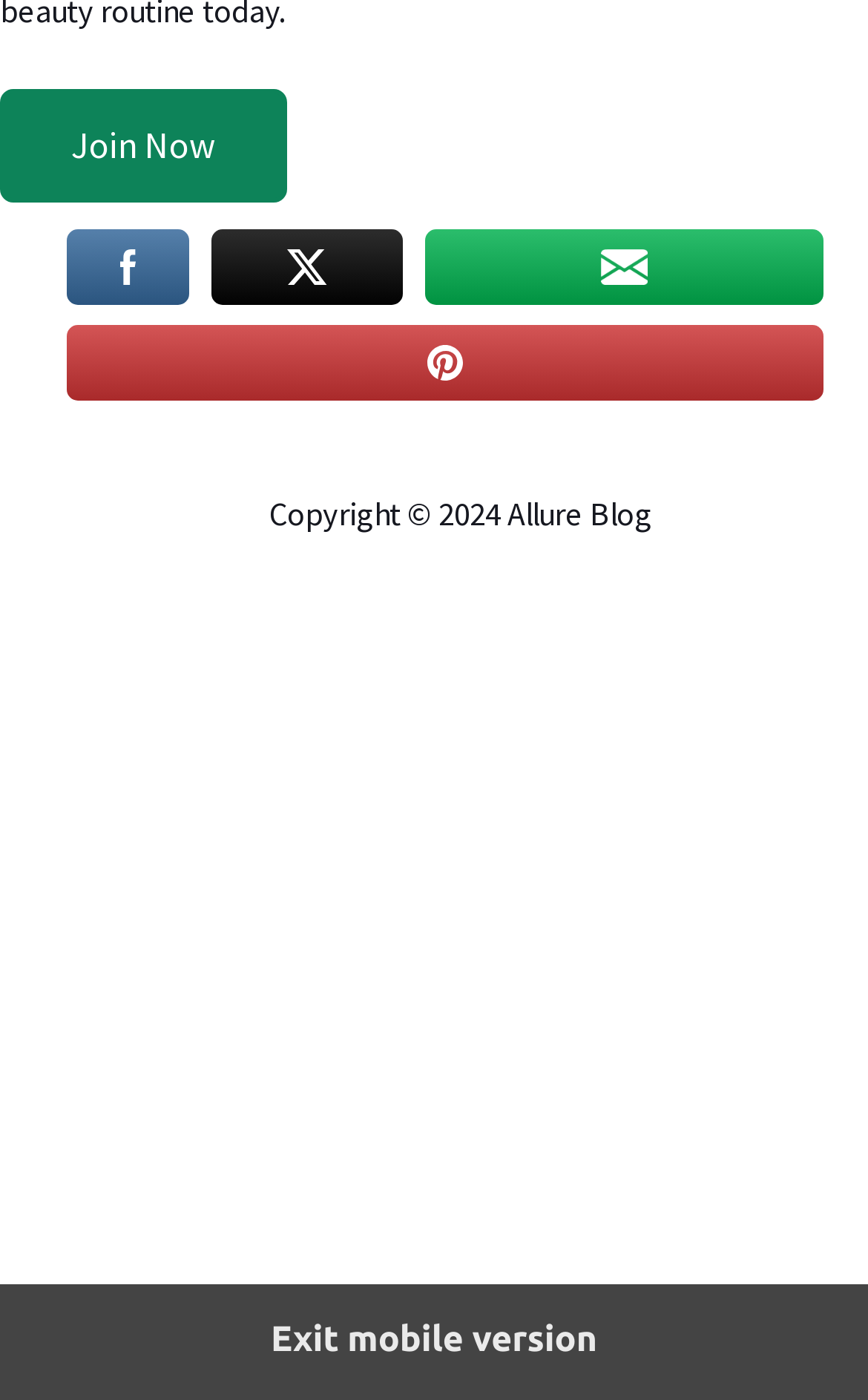Please find the bounding box for the following UI element description. Provide the coordinates in (top-left x, top-left y, bottom-right x, bottom-right y) format, with values between 0 and 1: Terms and Conditions

None